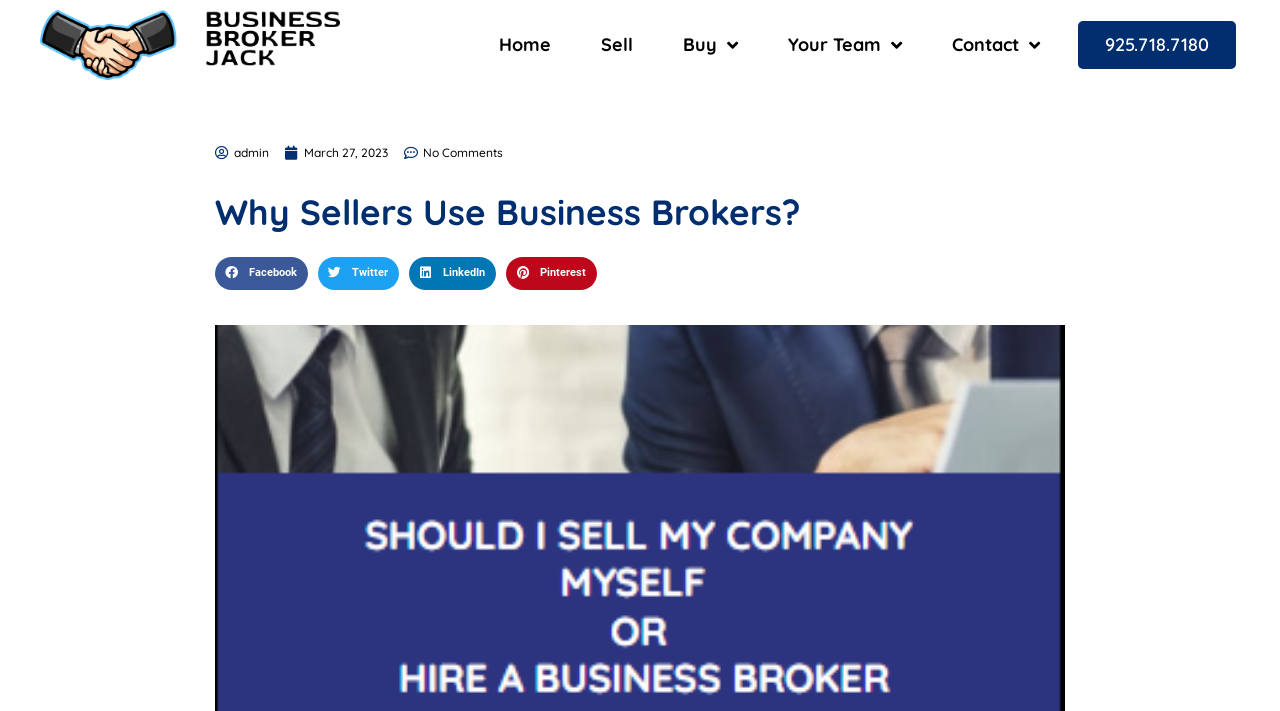Provide the bounding box coordinates of the HTML element this sentence describes: "No Comments".

[0.316, 0.197, 0.393, 0.234]